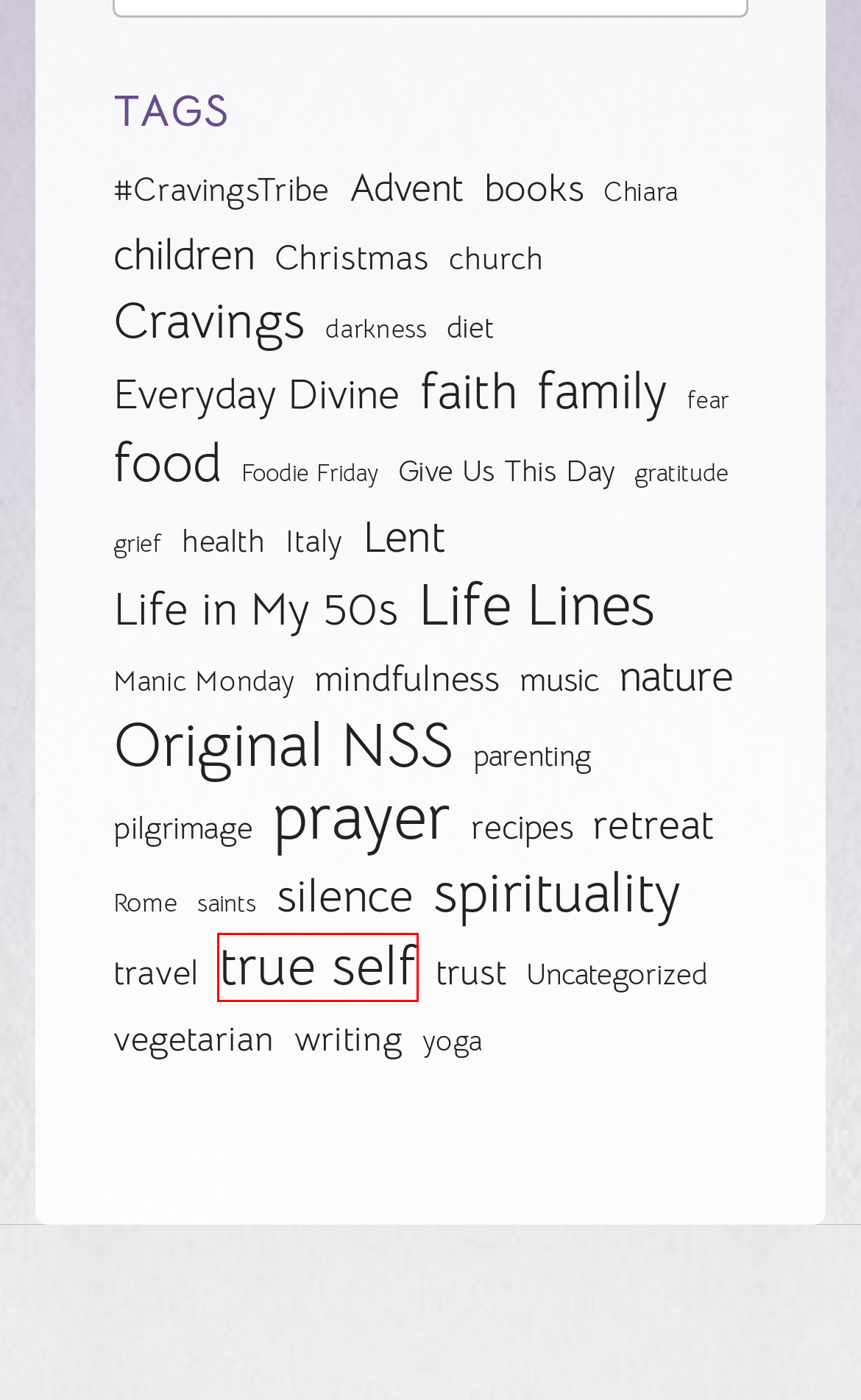You are provided a screenshot of a webpage featuring a red bounding box around a UI element. Choose the webpage description that most accurately represents the new webpage after clicking the element within the red bounding box. Here are the candidates:
A. church Archives – Not Strictly Spiritual
B. Original NSS Archives – Not Strictly Spiritual
C. Christmas Archives – Not Strictly Spiritual
D. Cravings Archives – Not Strictly Spiritual
E. true self Archives – Not Strictly Spiritual
F. yoga Archives – Not Strictly Spiritual
G. health Archives – Not Strictly Spiritual
H. nature Archives – Not Strictly Spiritual

E